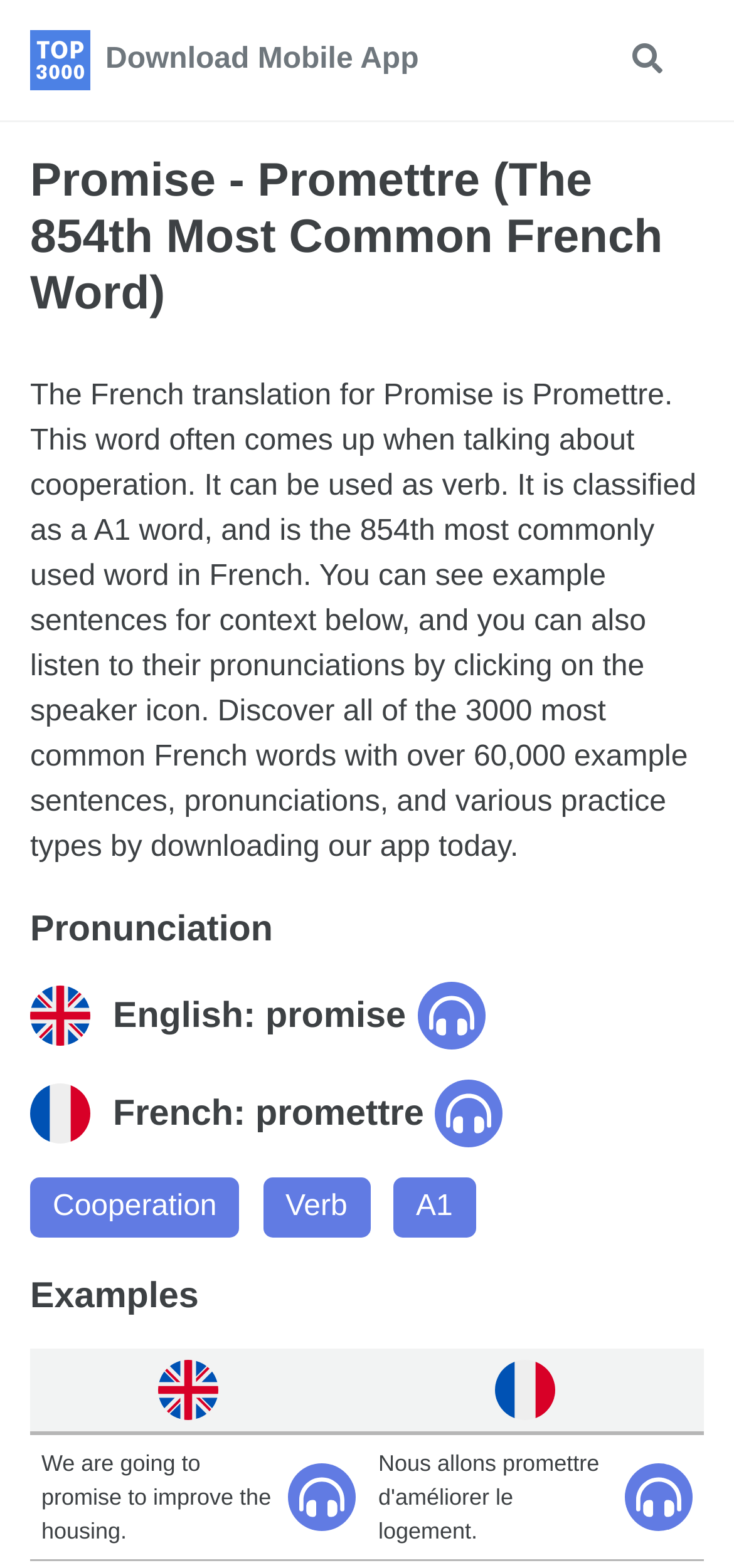Please find the bounding box coordinates of the element that must be clicked to perform the given instruction: "Download Mobile App". The coordinates should be four float numbers from 0 to 1, i.e., [left, top, right, bottom].

[0.144, 0.024, 0.571, 0.053]